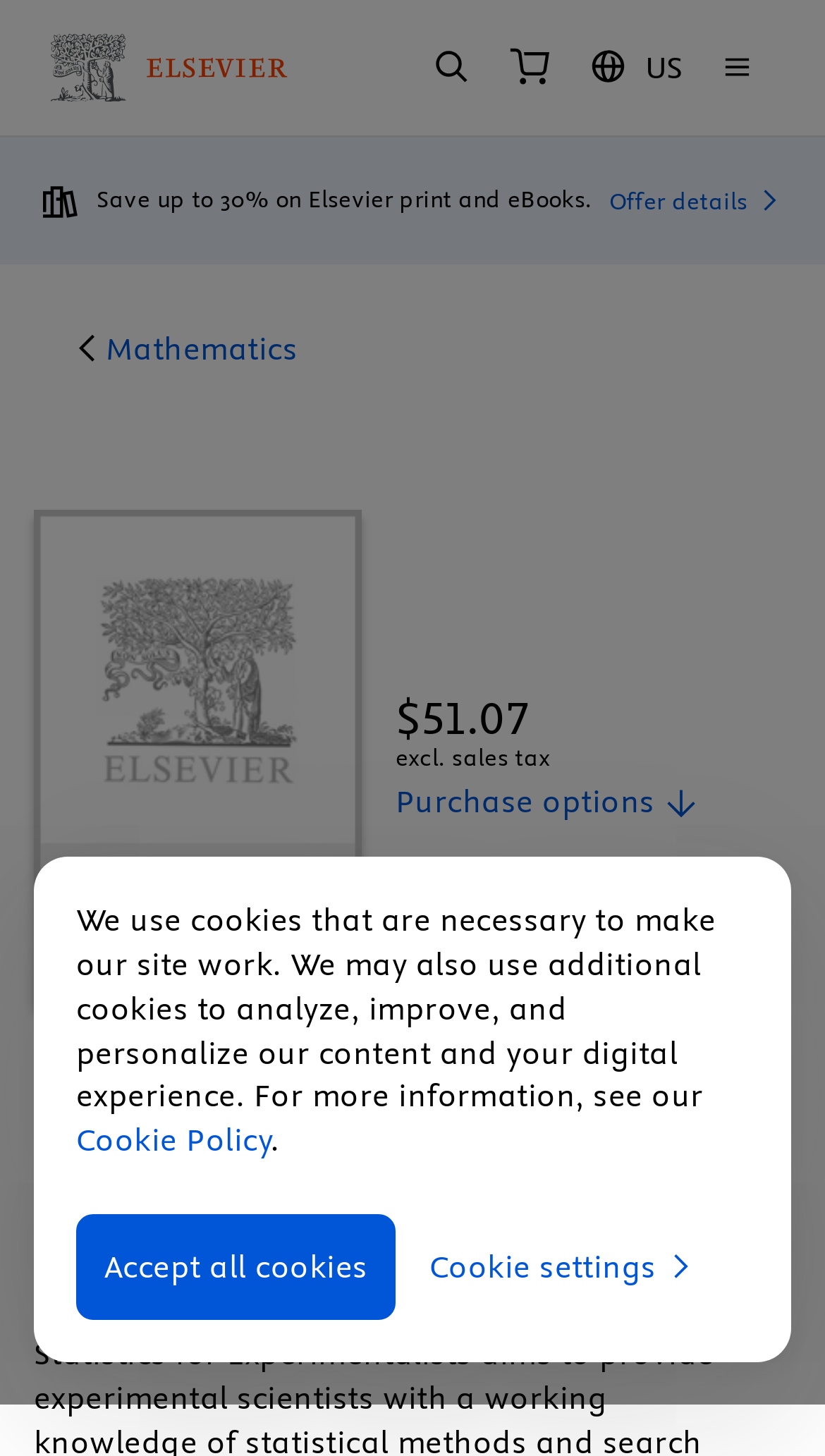Locate the bounding box coordinates of the UI element described by: "US". The bounding box coordinates should consist of four float numbers between 0 and 1, i.e., [left, top, right, bottom].

[0.692, 0.02, 0.849, 0.073]